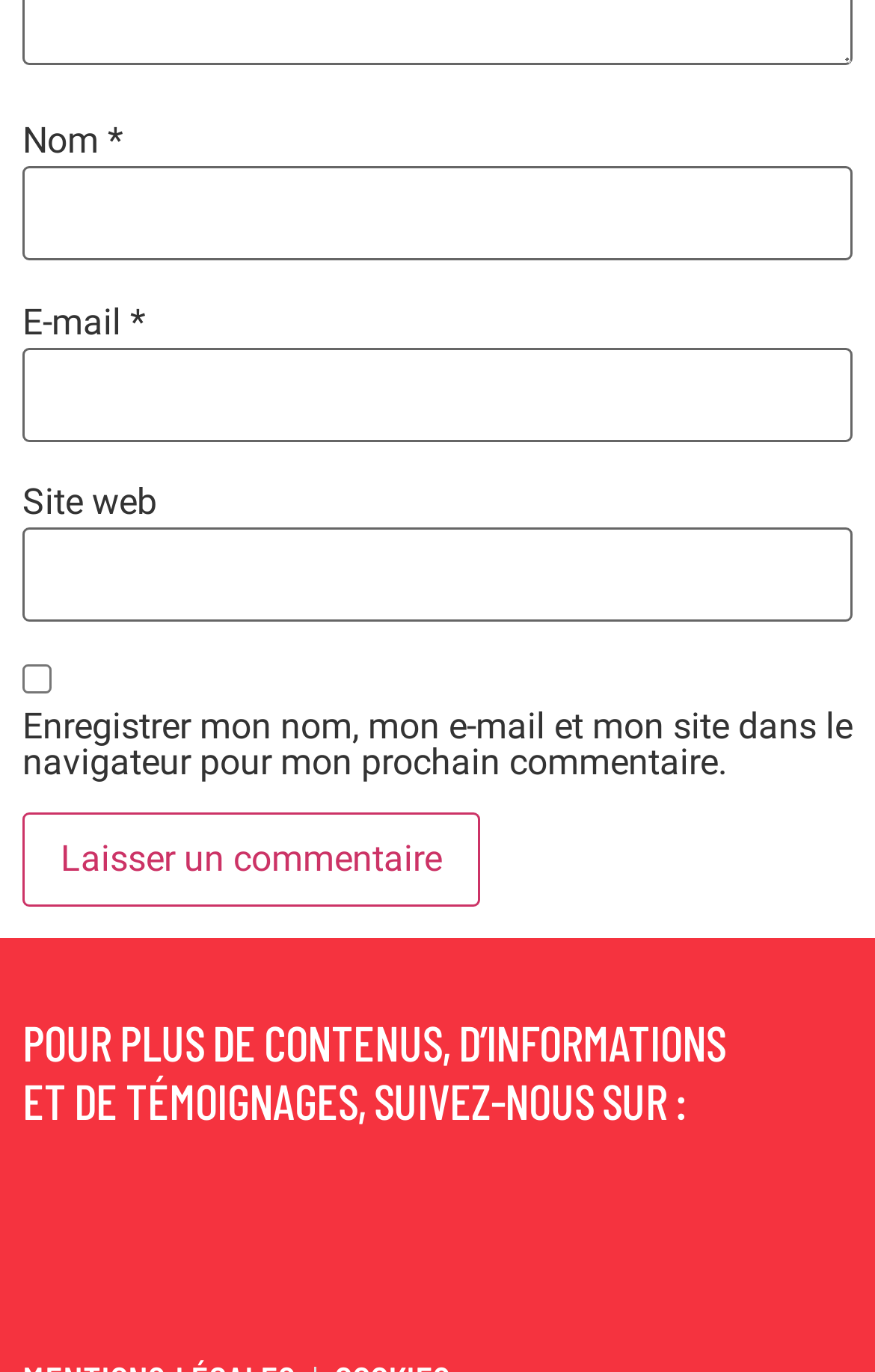What is the button at the bottom of the form for?
Look at the image and provide a short answer using one word or a phrase.

Leave a comment